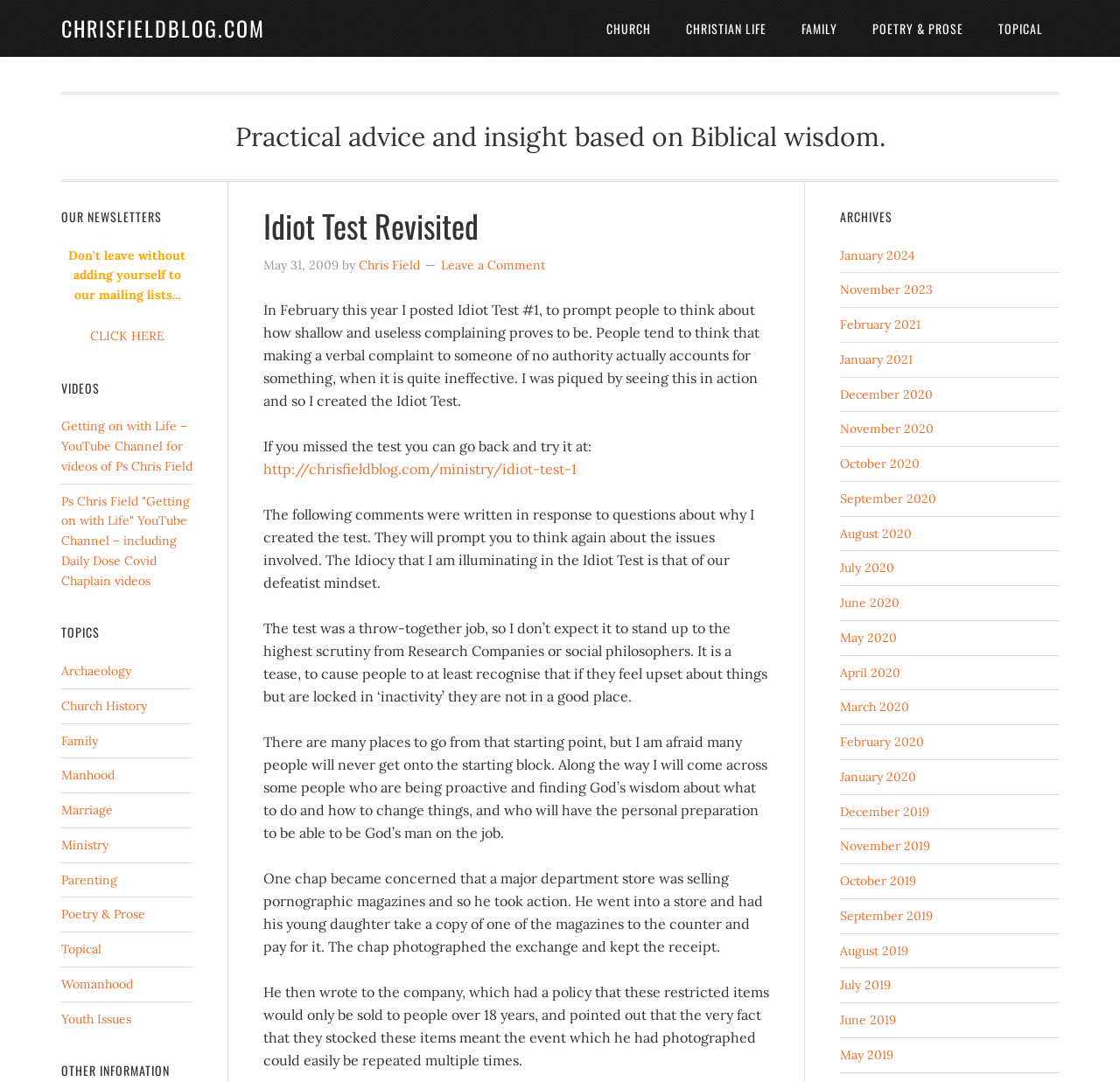Determine the bounding box coordinates of the UI element described below. Use the format (top-left x, top-left y, bottom-right x, bottom-right y) with floating point numbers between 0 and 1: CLICK HERE

[0.08, 0.303, 0.146, 0.318]